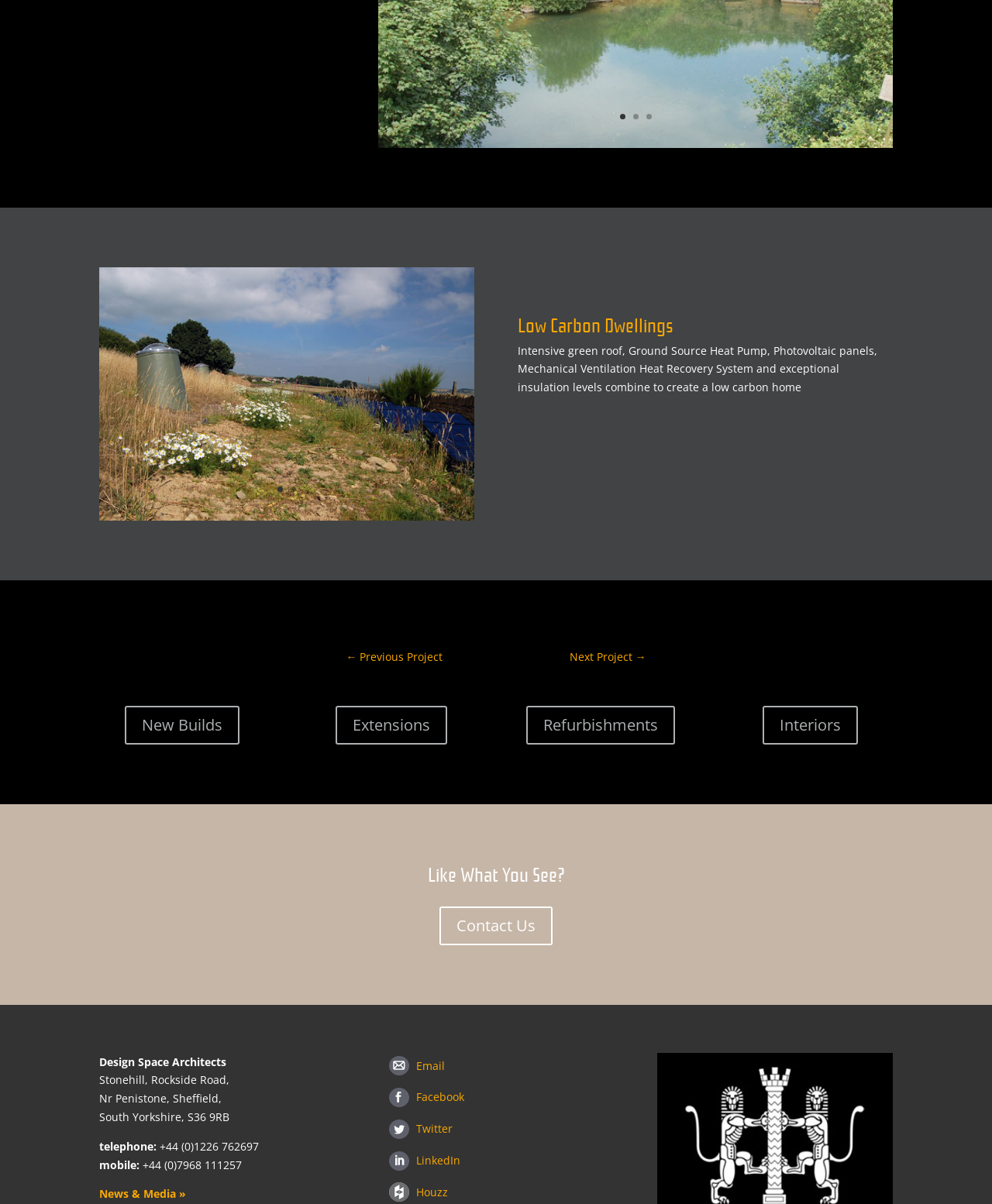Based on the image, give a detailed response to the question: What is the main feature of the dwellings?

I deduced this answer by examining the heading 'Low Carbon Dwellings' and the description 'Intensive green roof, Ground Source Heat Pump, Photovoltaic panels, Mechanical Ventilation Heat Recovery System and exceptional insulation levels combine to create a low carbon home' which highlights the low carbon feature of the dwellings.